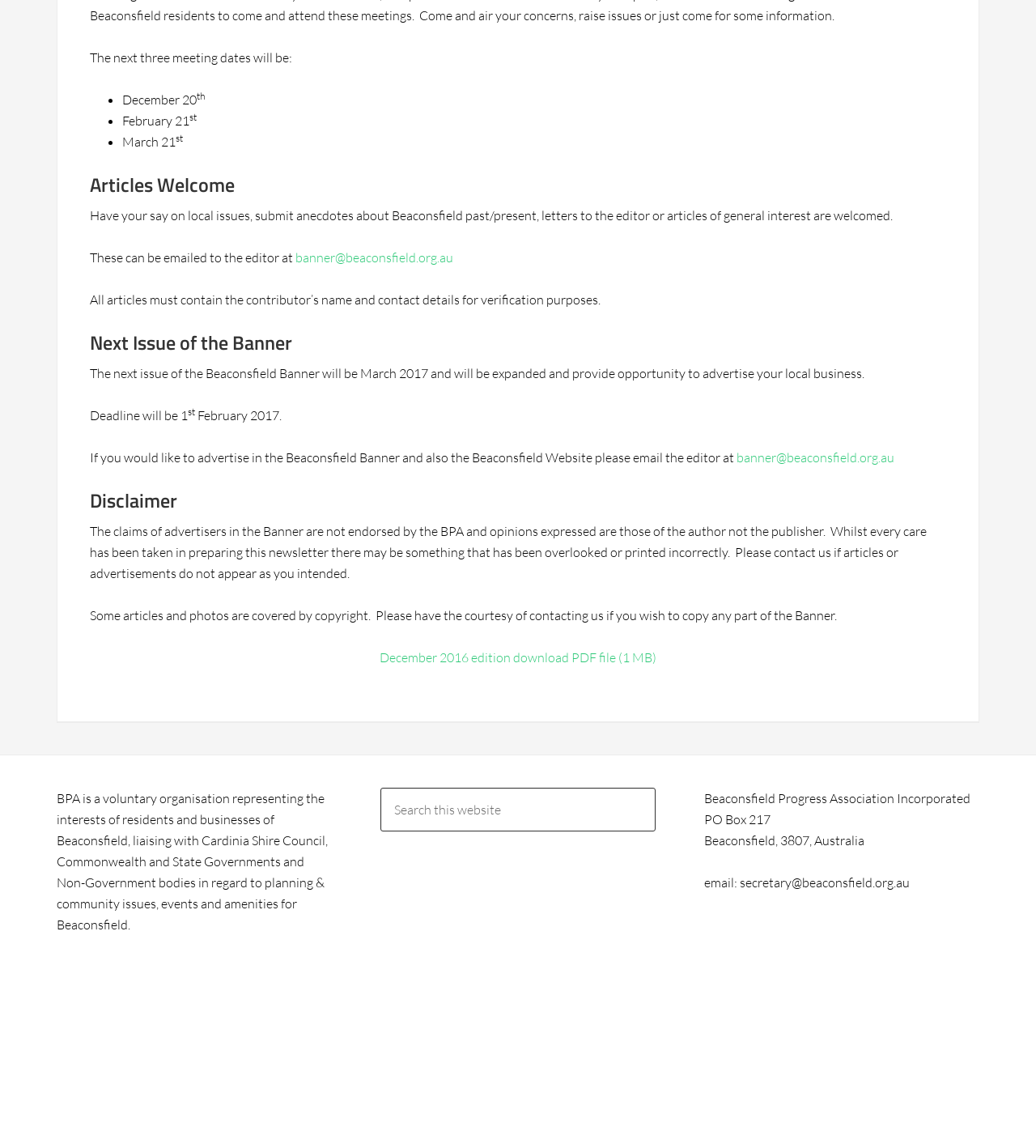Bounding box coordinates must be specified in the format (top-left x, top-left y, bottom-right x, bottom-right y). All values should be floating point numbers between 0 and 1. What are the bounding box coordinates of the UI element described as: banner@beaconsfield.org.au

[0.285, 0.217, 0.438, 0.231]